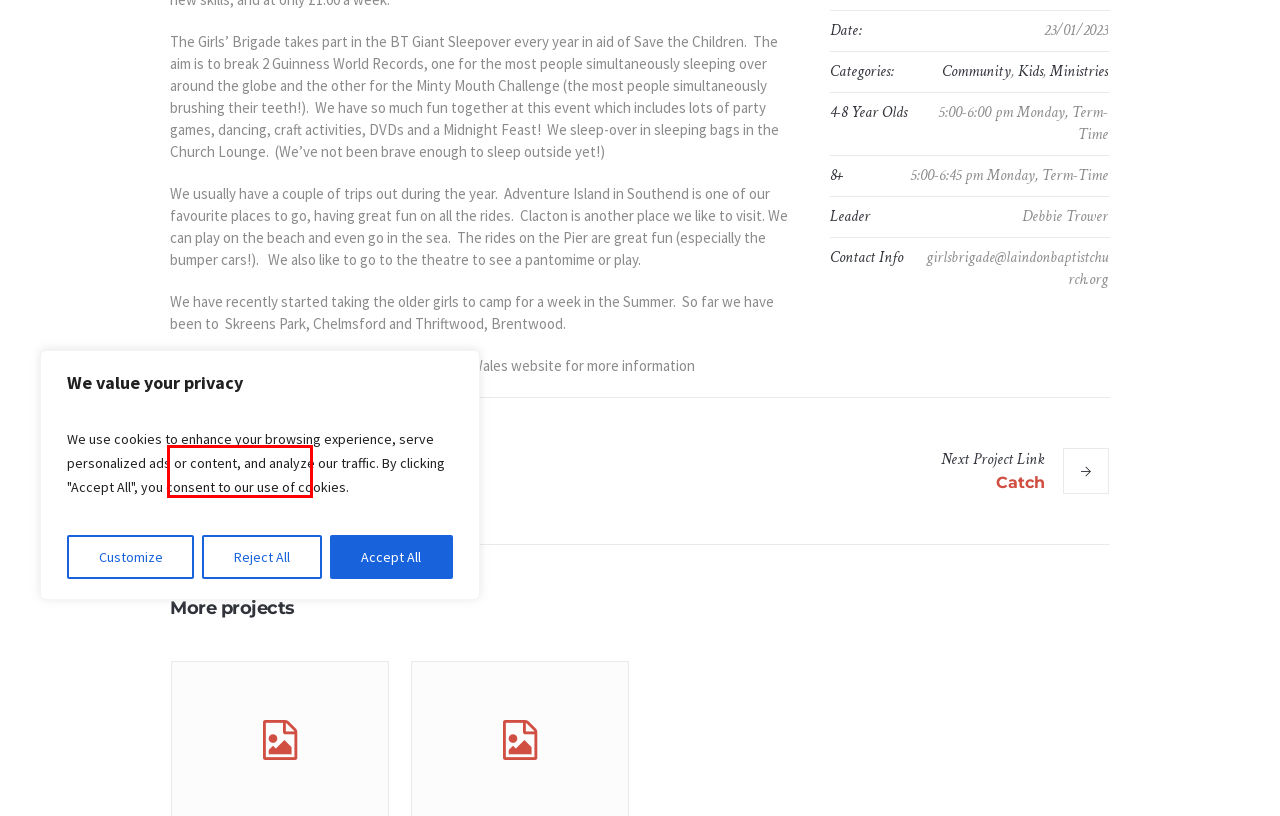Analyze the webpage screenshot with a red bounding box highlighting a UI element. Select the description that best matches the new webpage after clicking the highlighted element. Here are the options:
A. Laindon Baptist Church – Rooted in God, Growing in Discipleship, Sharing God’s love
B. Ministries – Laindon Baptist Church
C. Community – Laindon Baptist Church
D. Catch – Laindon Baptist Church
E. Kids – Laindon Baptist Church
F. Blog – Laindon Baptist Church
G. Sermons – Laindon Baptist Church
H. Tea Chat – Laindon Baptist Church

H